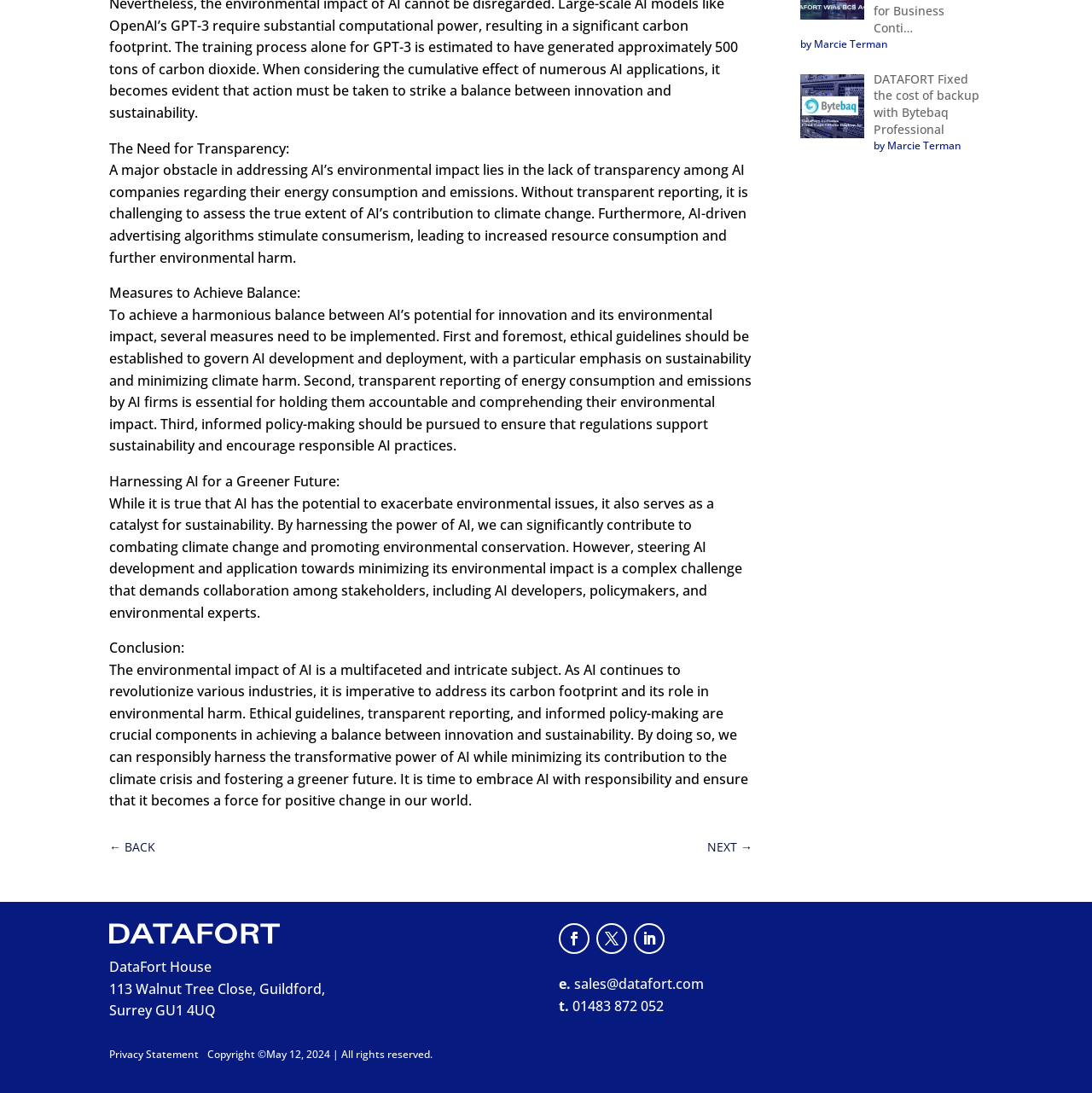Identify the bounding box coordinates of the element to click to follow this instruction: 'go back'. Ensure the coordinates are four float values between 0 and 1, provided as [left, top, right, bottom].

[0.1, 0.765, 0.142, 0.785]